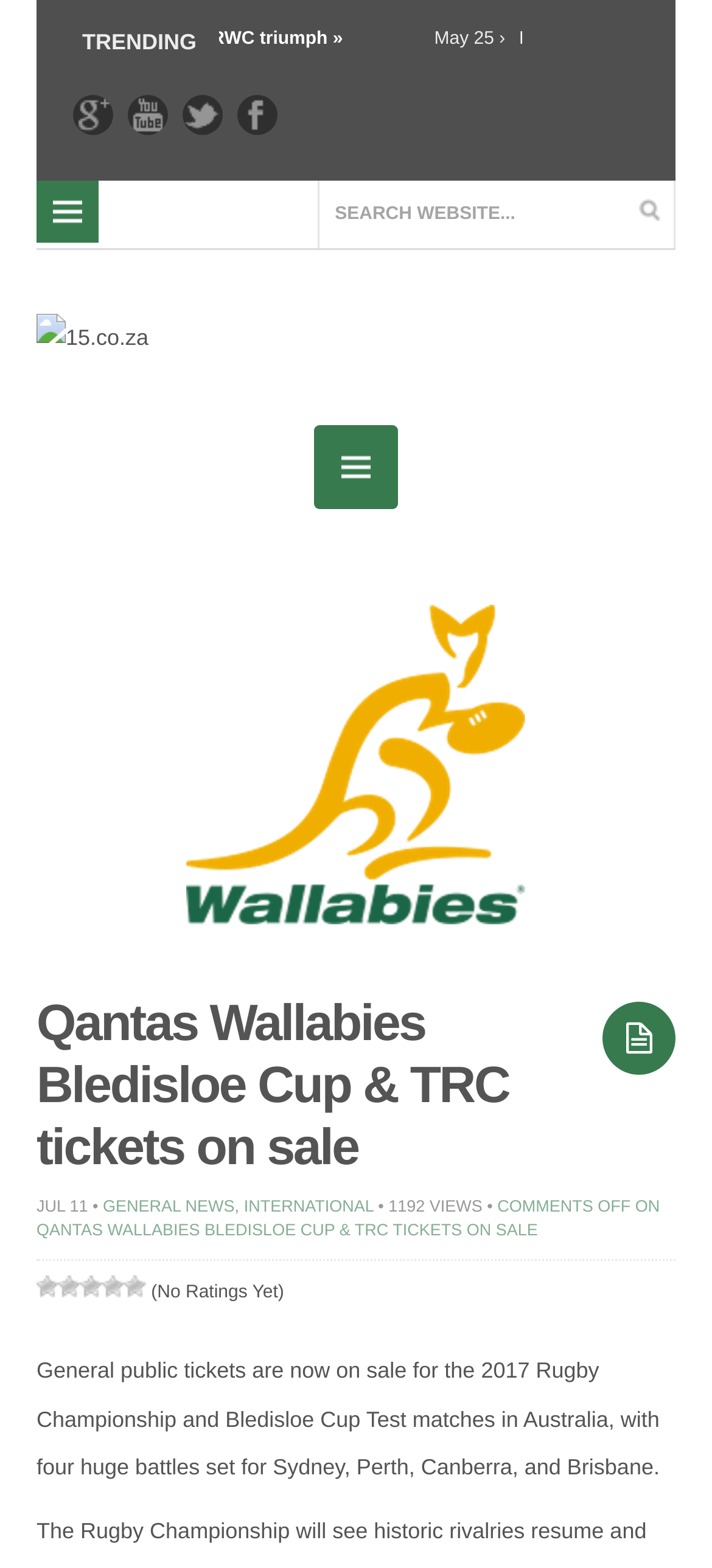Determine the bounding box coordinates of the clickable region to execute the instruction: "Search the website". The coordinates should be four float numbers between 0 and 1, denoted as [left, top, right, bottom].

[0.446, 0.115, 0.949, 0.158]